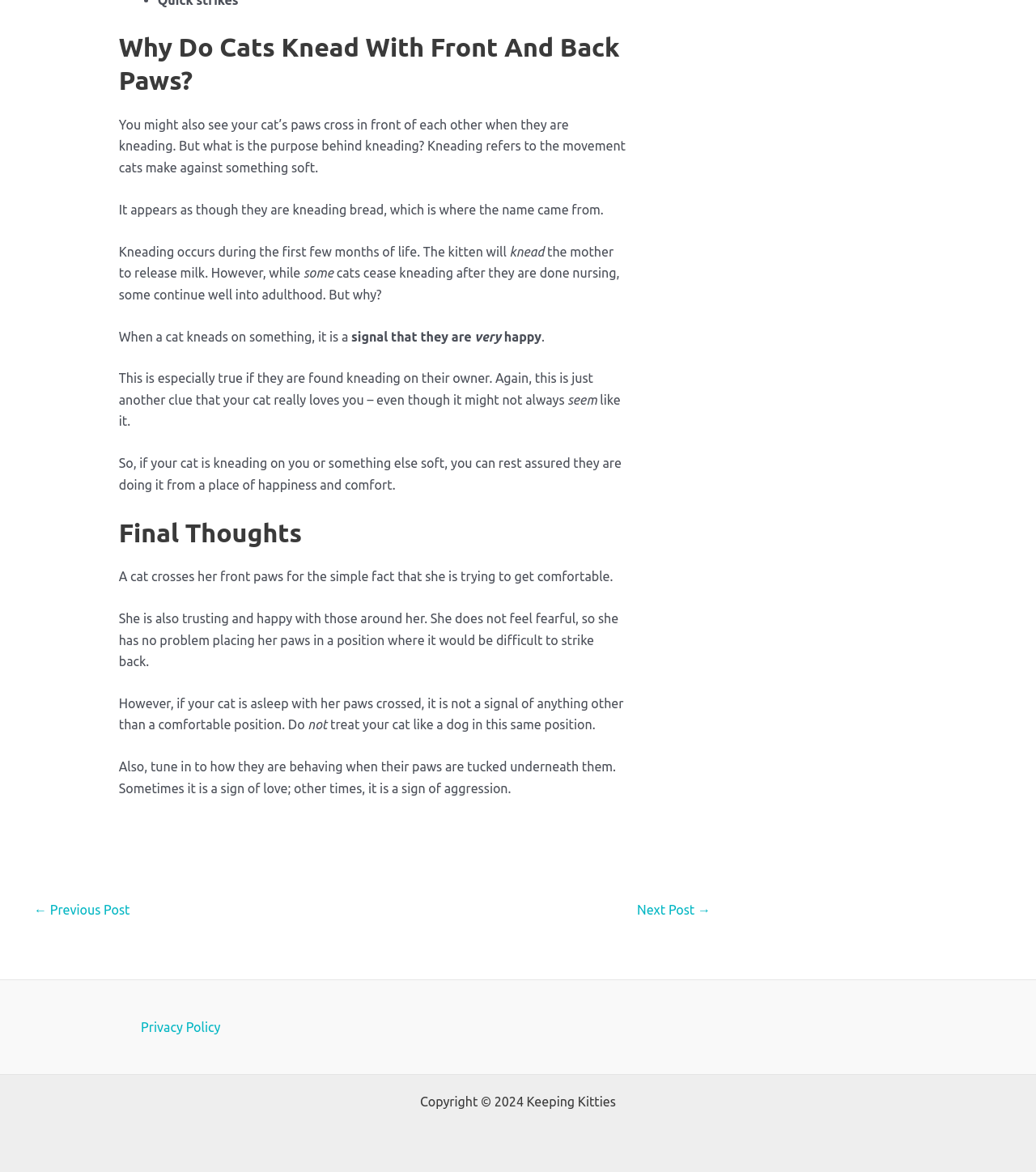Give a concise answer using one word or a phrase to the following question:
What does it mean when a cat crosses her front paws?

She is comfortable and trusting